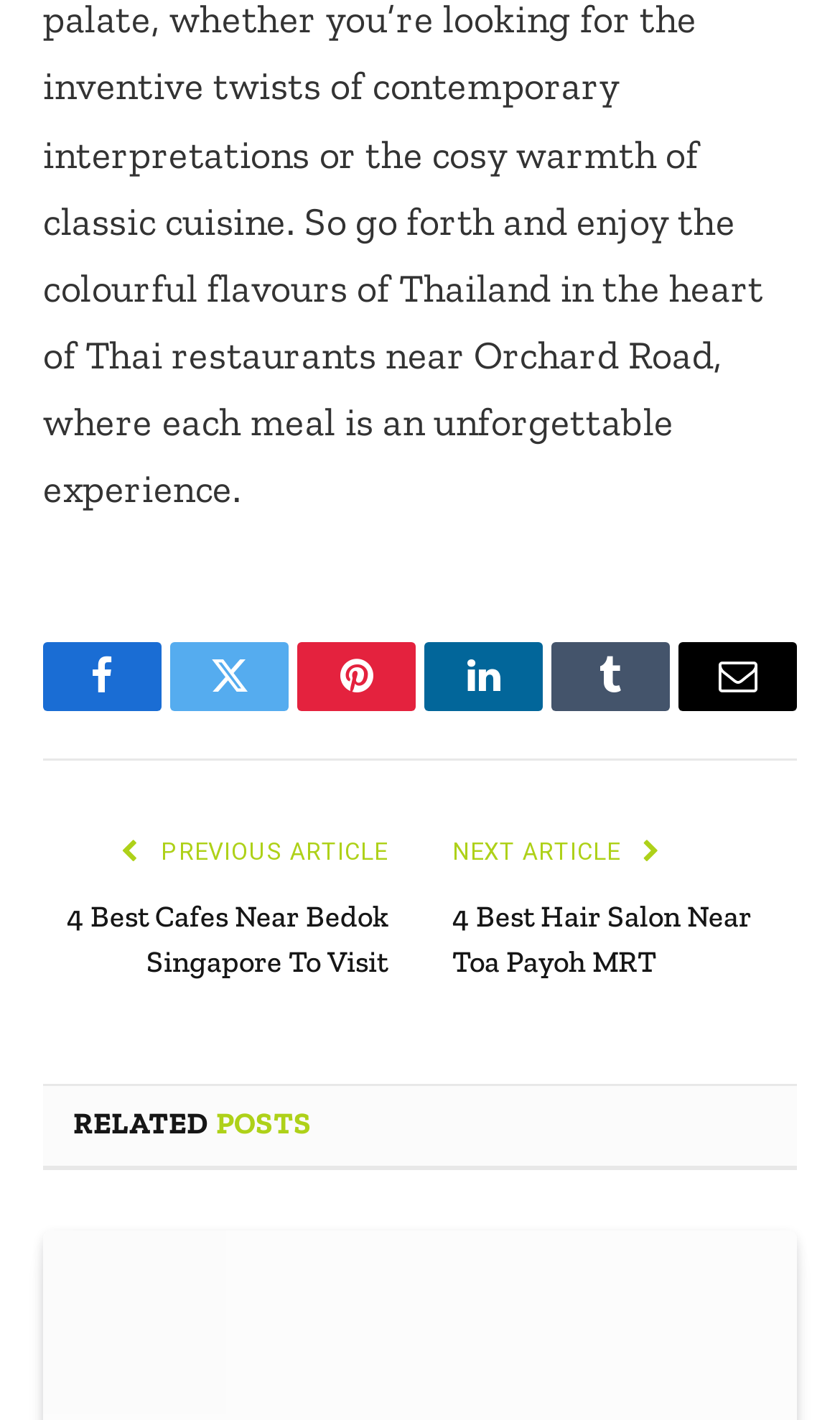Find the bounding box coordinates of the clickable area that will achieve the following instruction: "Read the previous article".

[0.183, 0.588, 0.462, 0.613]